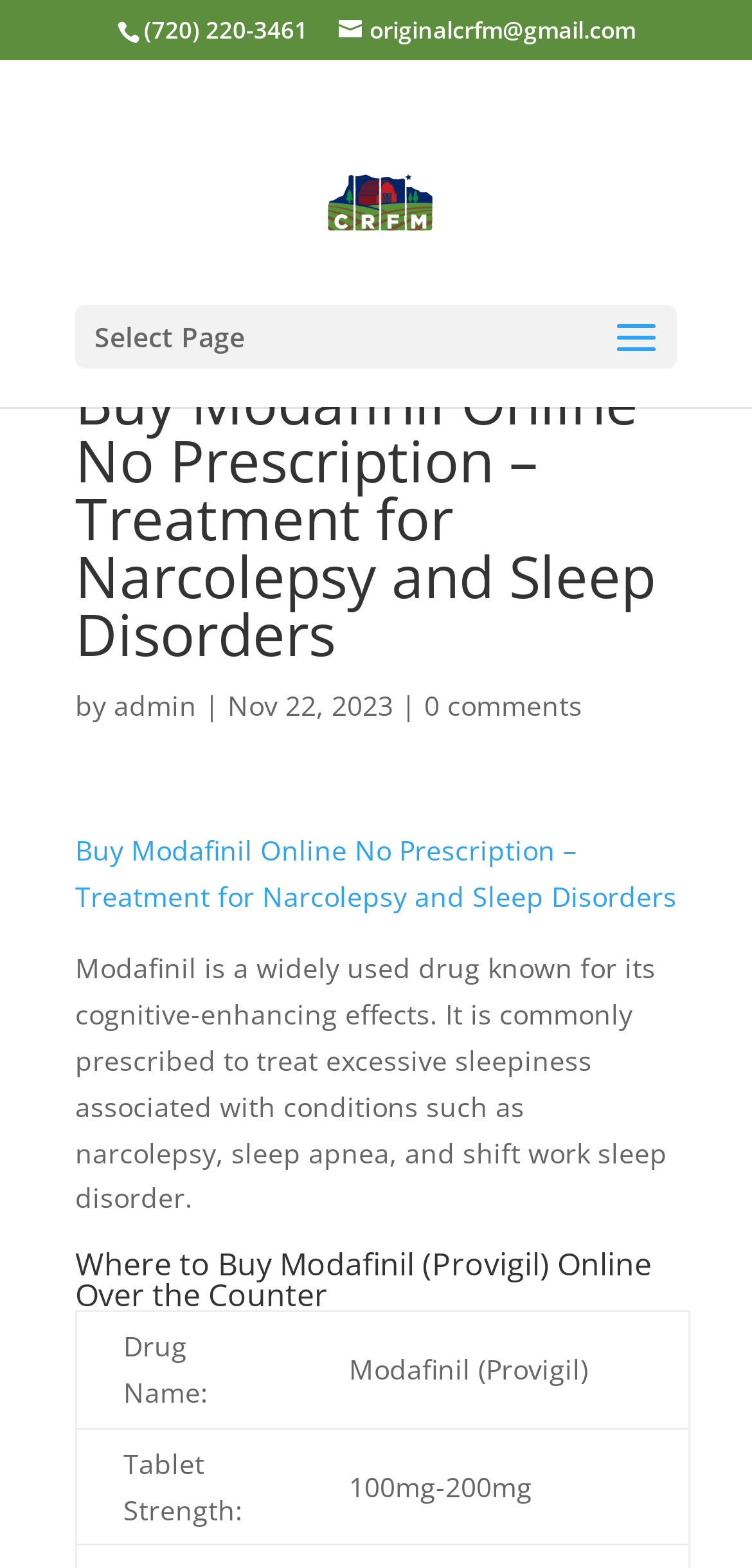What are the tablet strengths of Modafinil?
Answer the question with a single word or phrase derived from the image.

100mg-200mg